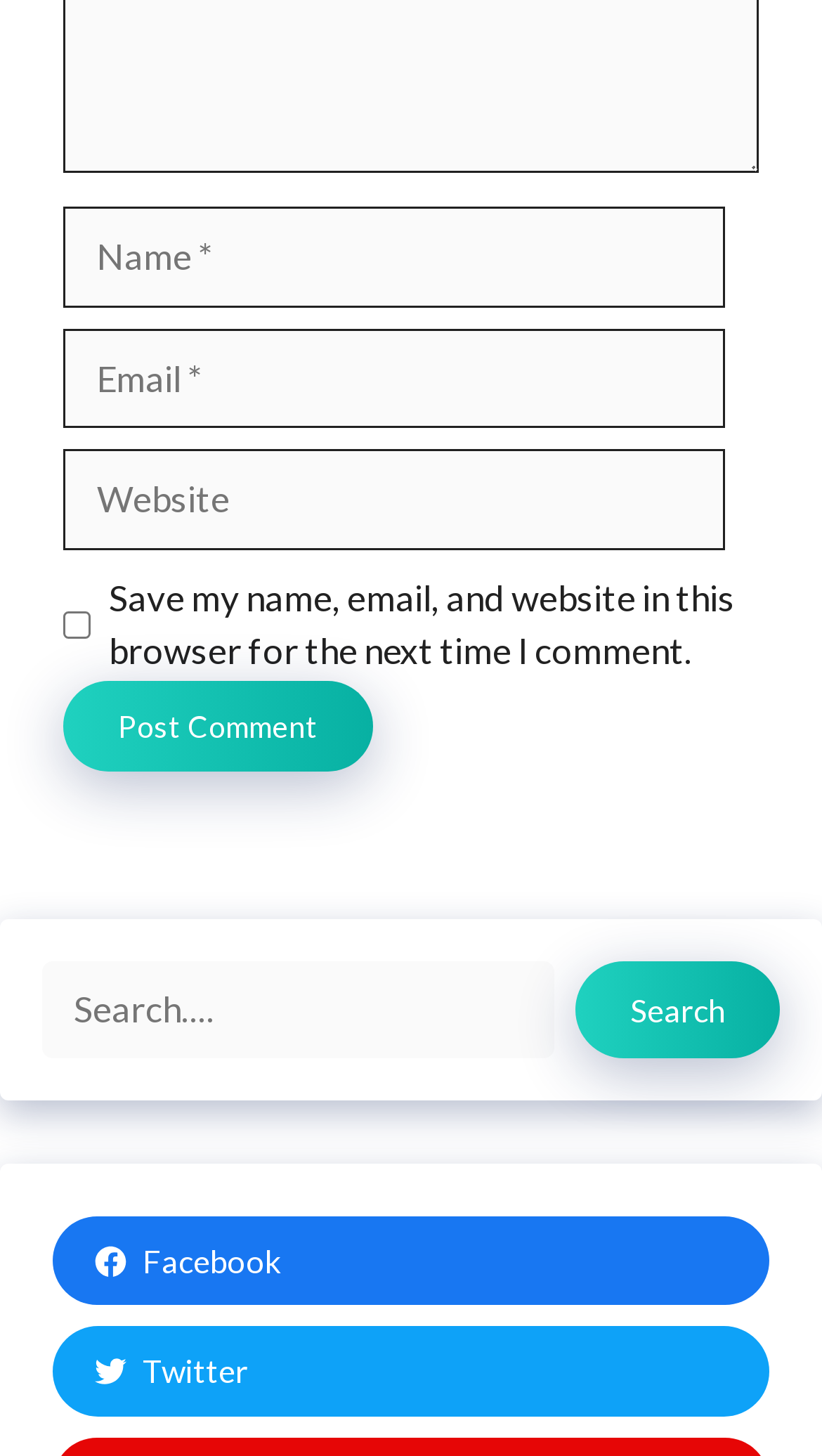Highlight the bounding box of the UI element that corresponds to this description: "name="submit" value="Post Comment"".

[0.077, 0.468, 0.454, 0.531]